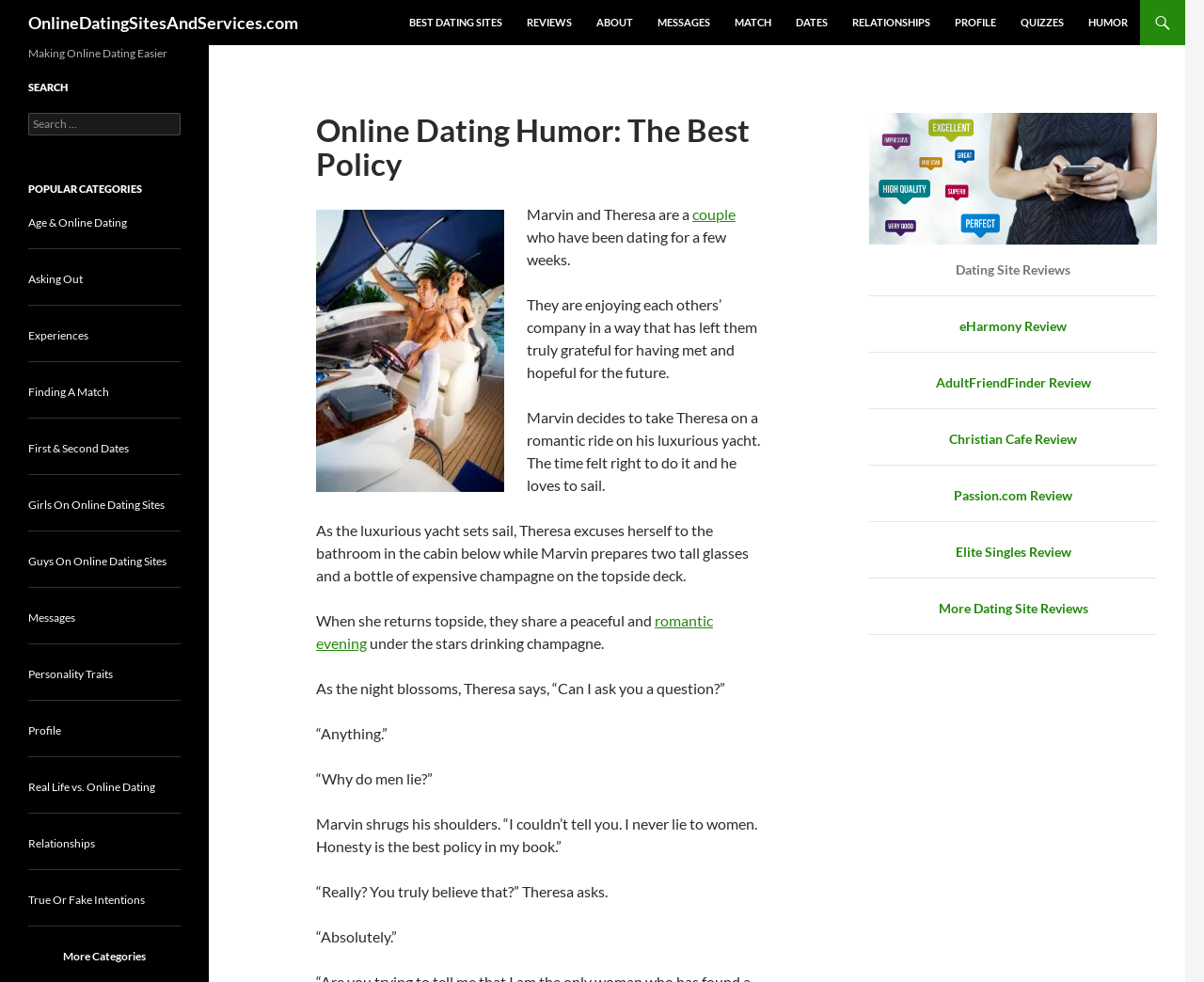Kindly determine the bounding box coordinates of the area that needs to be clicked to fulfill this instruction: "Check out the 'eHarmony Review'".

[0.797, 0.324, 0.886, 0.34]